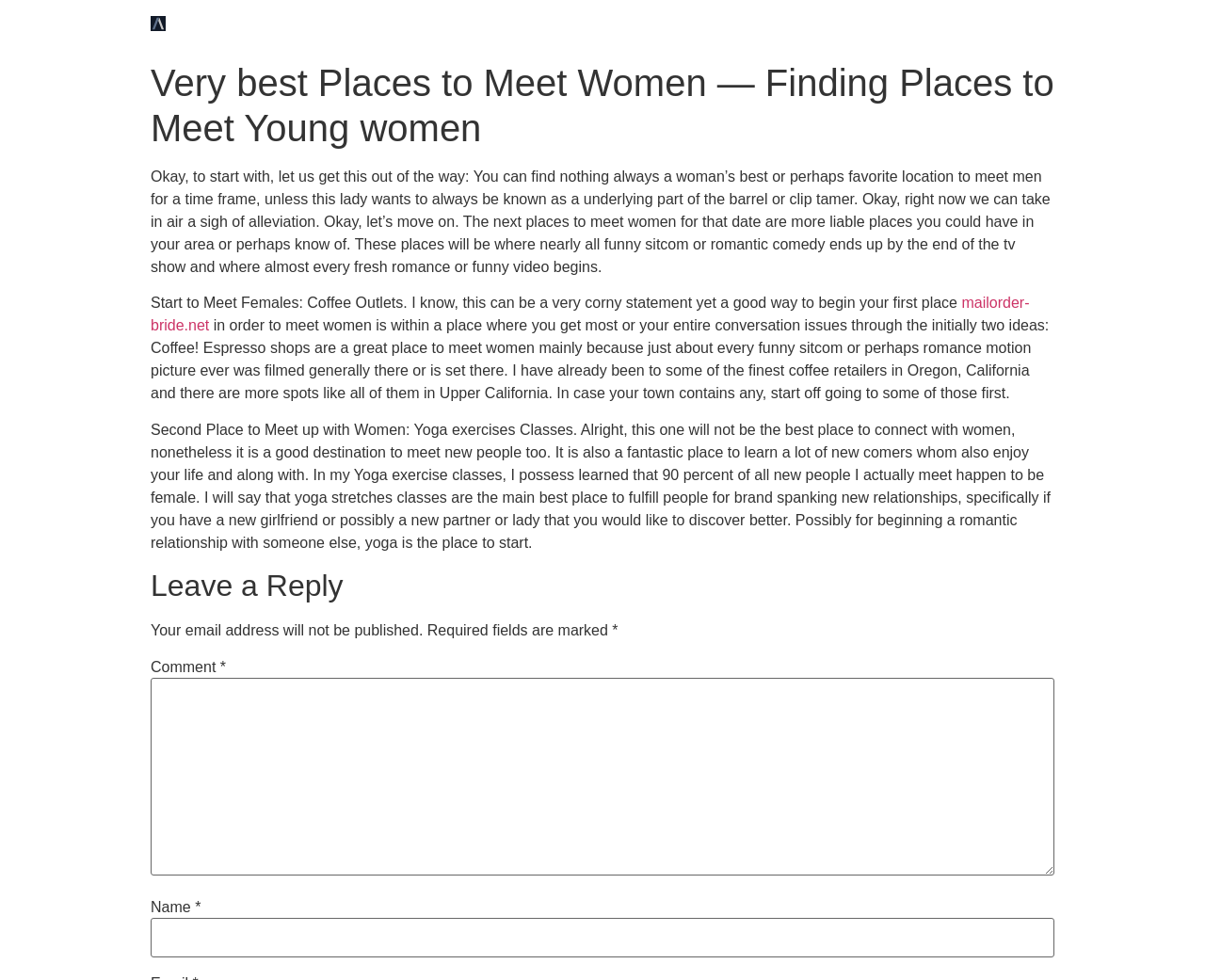Please find the bounding box coordinates in the format (top-left x, top-left y, bottom-right x, bottom-right y) for the given element description. Ensure the coordinates are floating point numbers between 0 and 1. Description: Advanced Technology Development Center

None